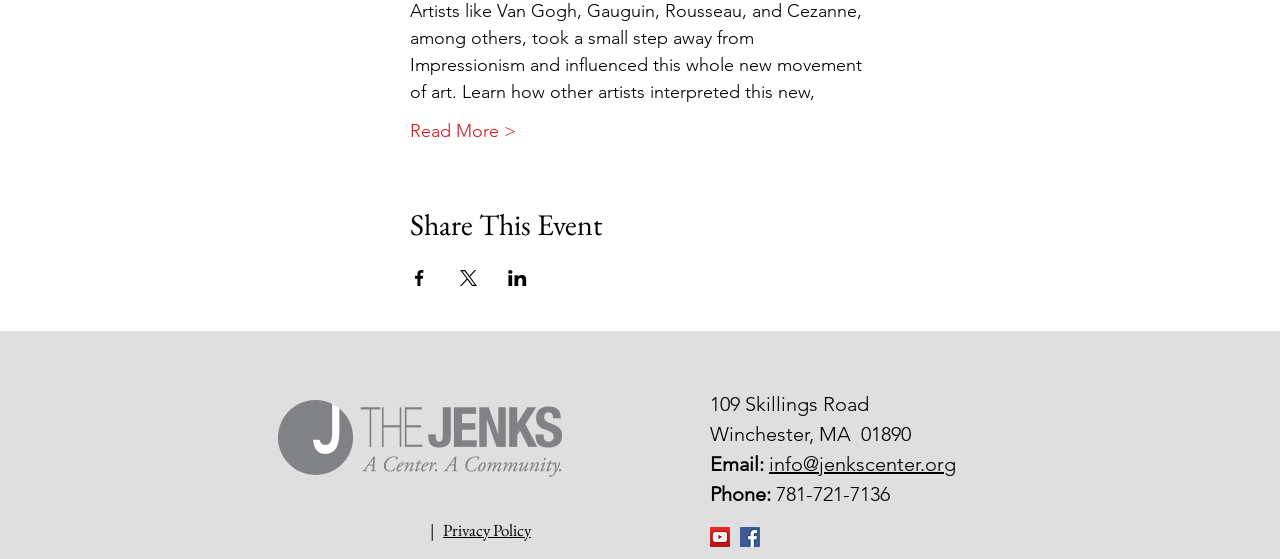Please indicate the bounding box coordinates of the element's region to be clicked to achieve the instruction: "View Privacy Policy". Provide the coordinates as four float numbers between 0 and 1, i.e., [left, top, right, bottom].

[0.346, 0.928, 0.415, 0.968]